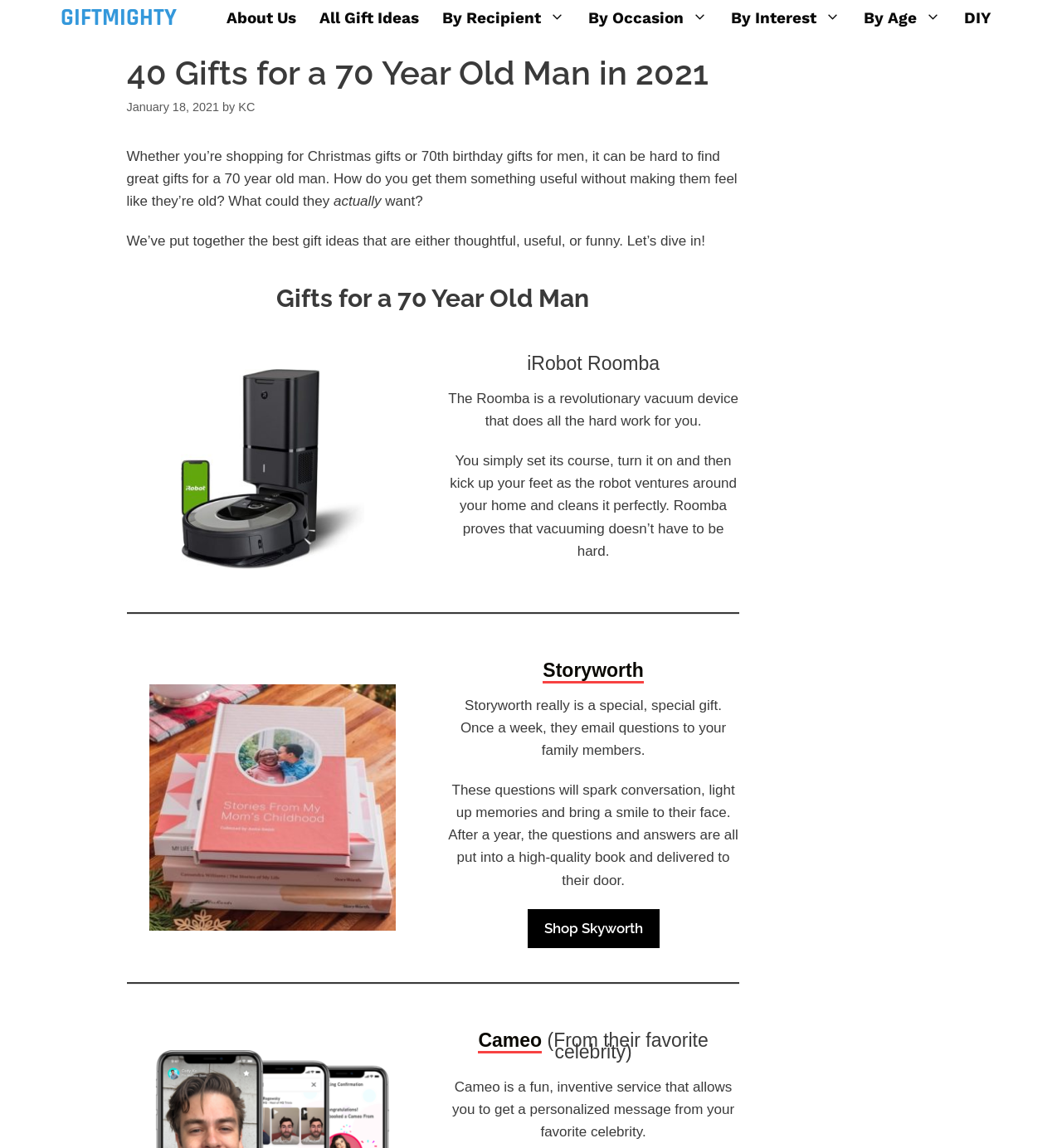From the webpage screenshot, identify the region described by Cameo. Provide the bounding box coordinates as (top-left x, top-left y, bottom-right x, bottom-right y), with each value being a floating point number between 0 and 1.

[0.45, 0.897, 0.51, 0.918]